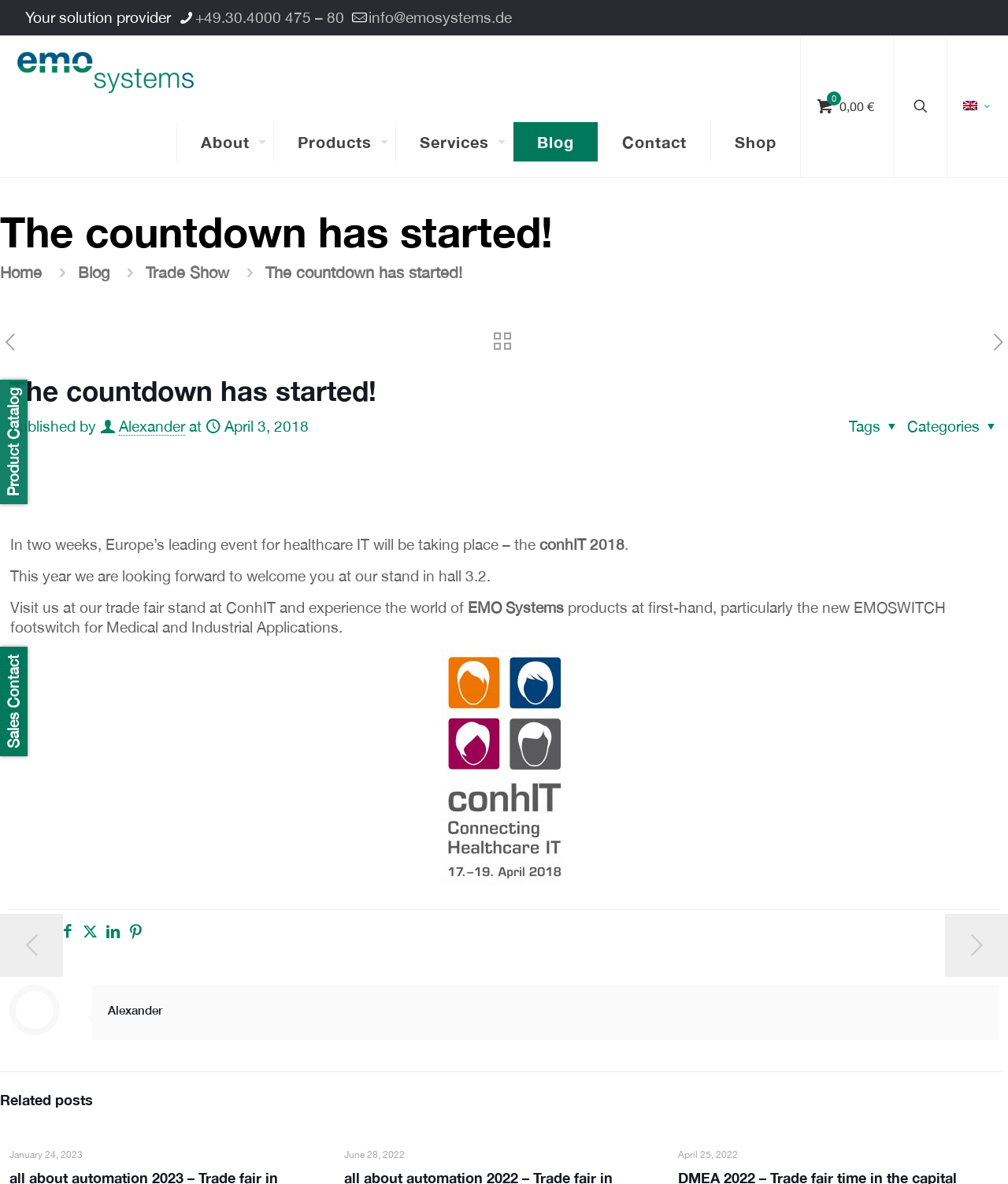Locate the bounding box coordinates of the clickable area needed to fulfill the instruction: "Visit the About page".

[0.175, 0.103, 0.272, 0.136]